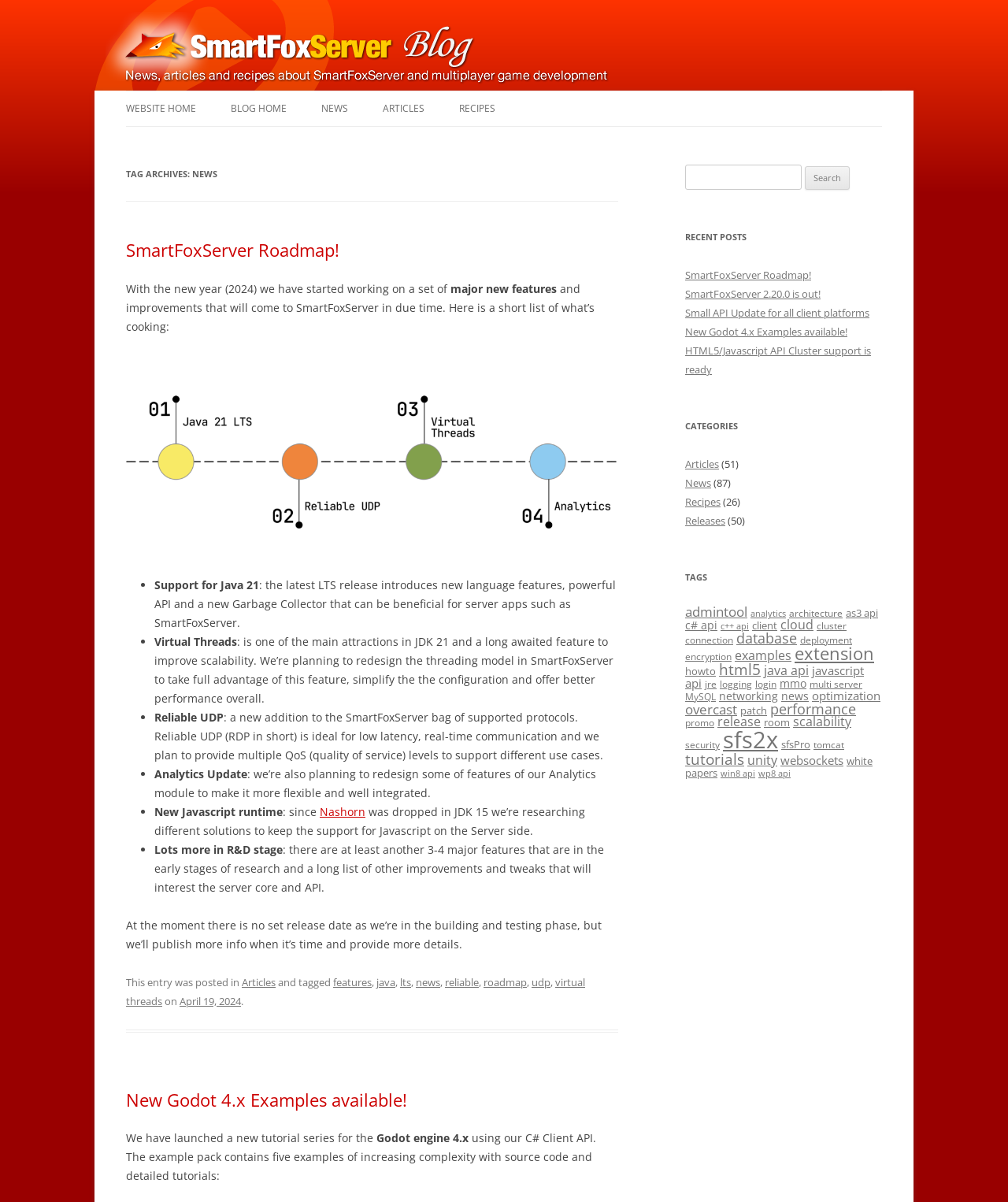Find the bounding box coordinates for the element described here: "New Godot 4.x Examples available!".

[0.68, 0.27, 0.841, 0.282]